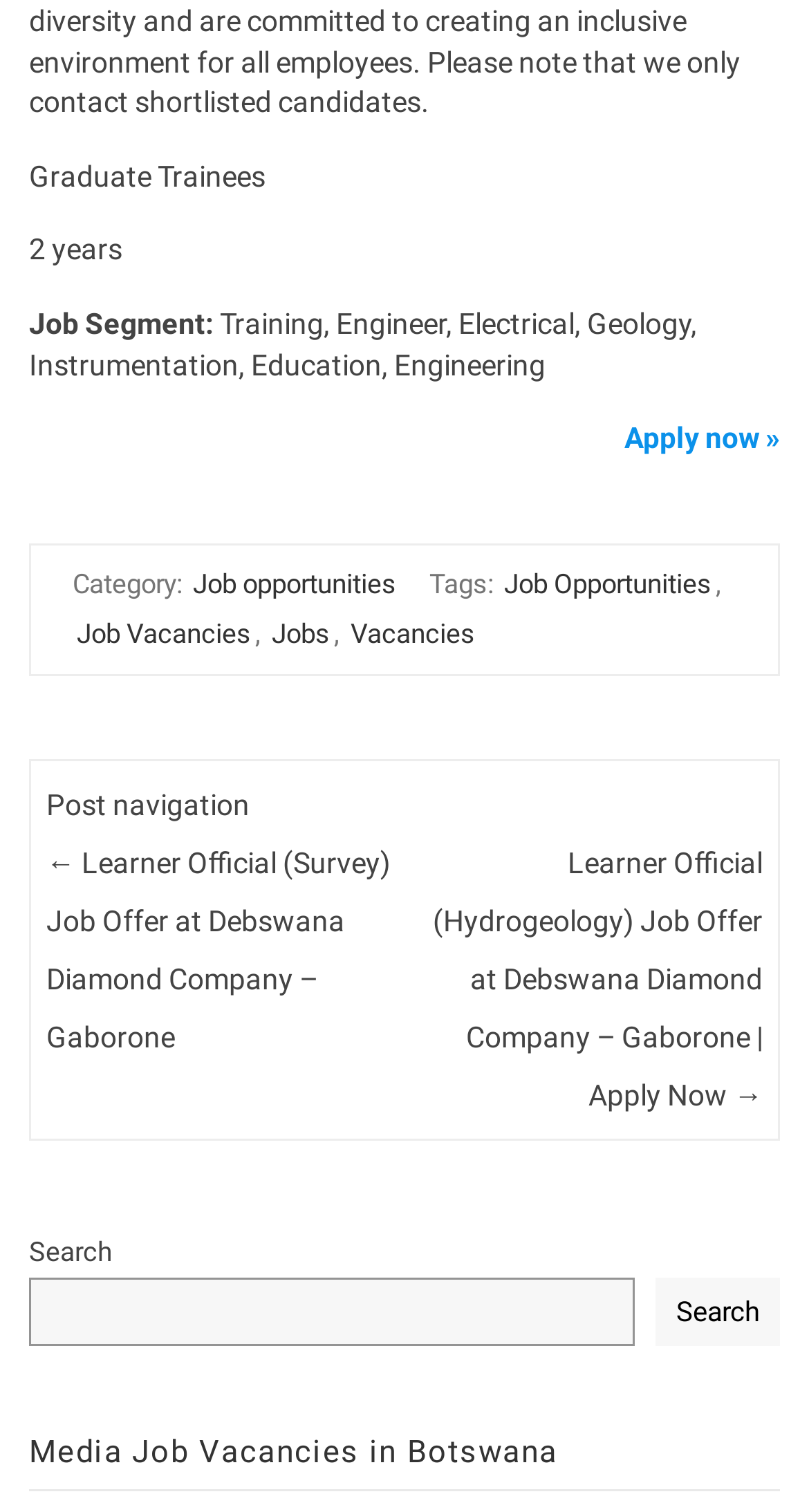Given the description parent_node: Search name="s", predict the bounding box coordinates of the UI element. Ensure the coordinates are in the format (top-left x, top-left y, bottom-right x, bottom-right y) and all values are between 0 and 1.

[0.036, 0.845, 0.785, 0.891]